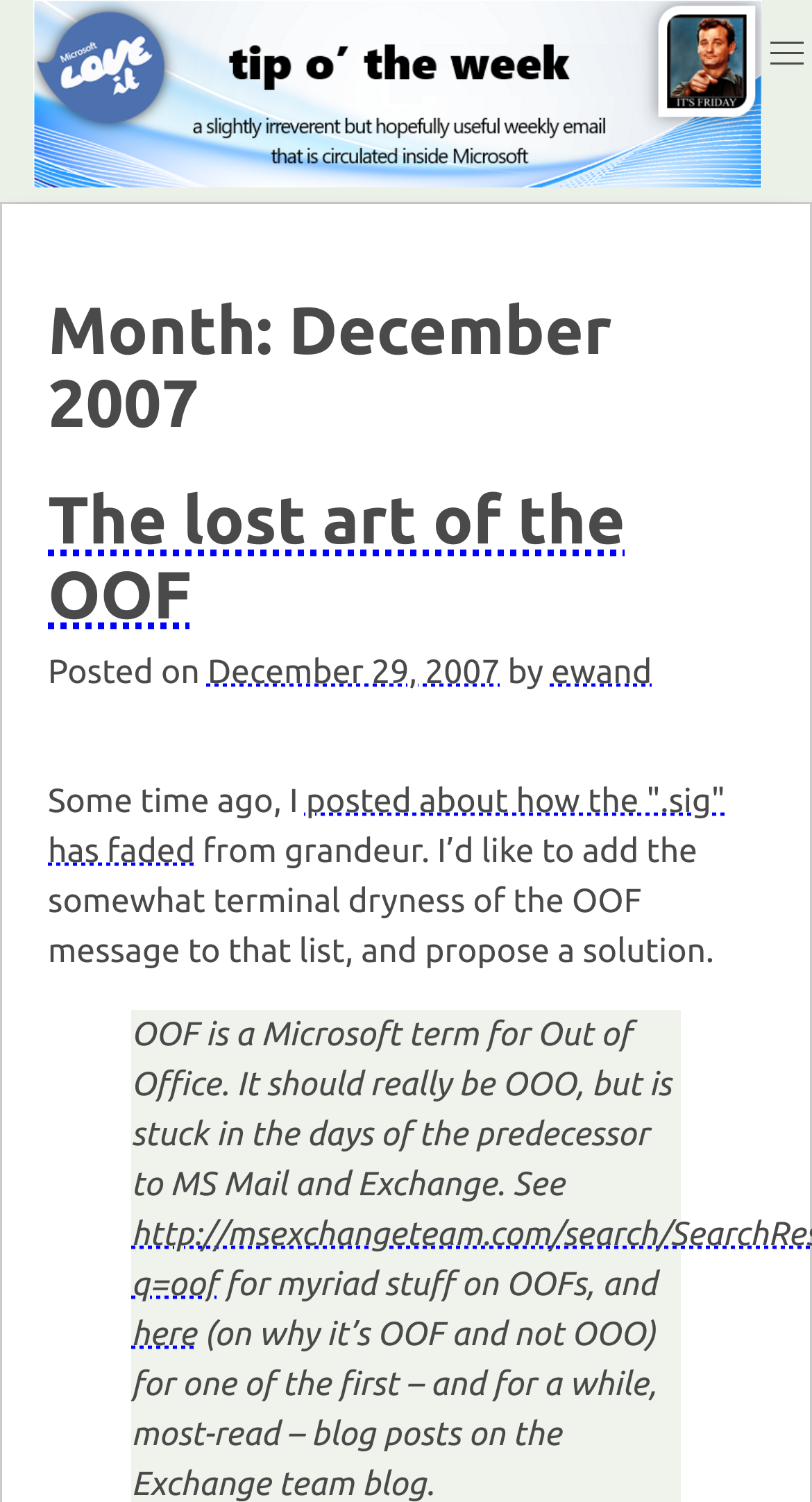Bounding box coordinates should be in the format (top-left x, top-left y, bottom-right x, bottom-right y) and all values should be floating point numbers between 0 and 1. Determine the bounding box coordinate for the UI element described as: here

[0.162, 0.876, 0.242, 0.901]